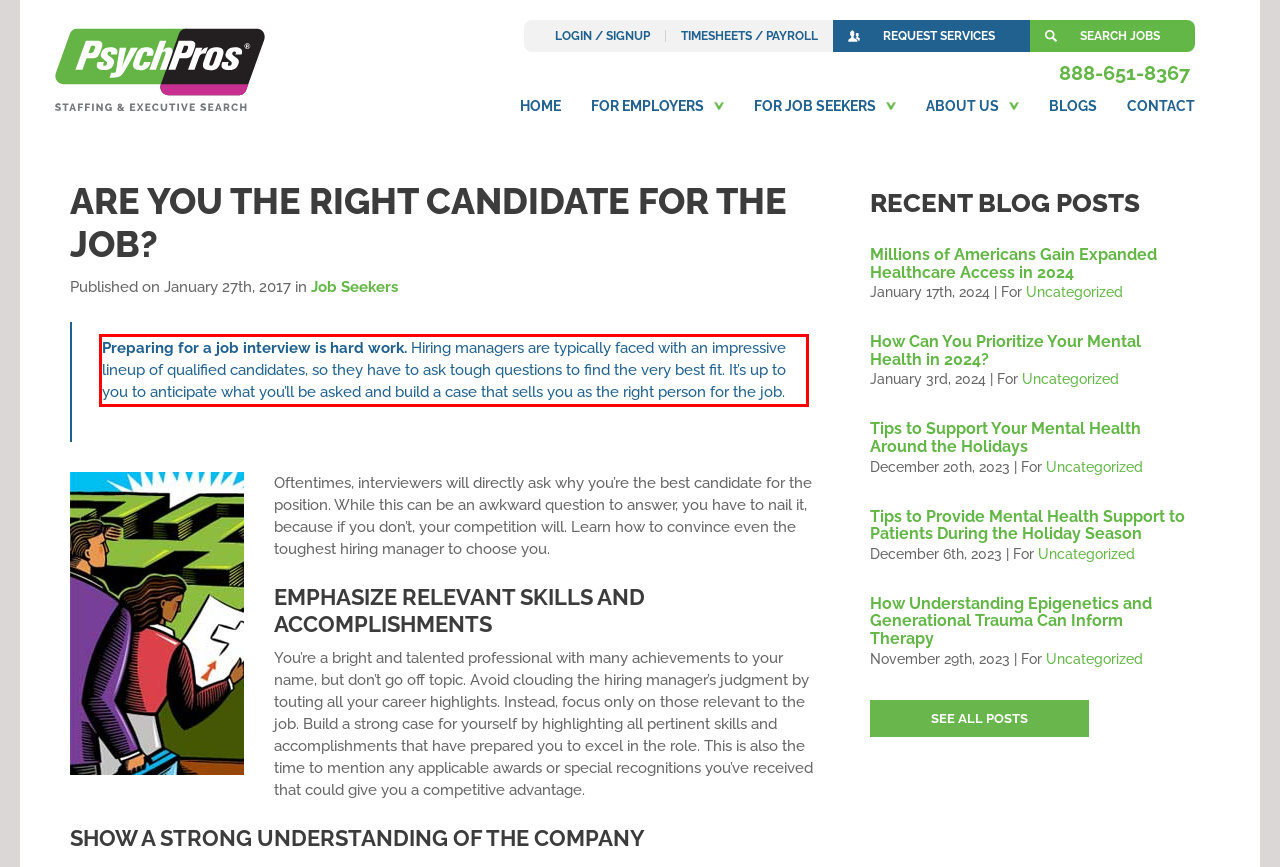Observe the screenshot of the webpage that includes a red rectangle bounding box. Conduct OCR on the content inside this red bounding box and generate the text.

Preparing for a job interview is hard work. Hiring managers are typically faced with an impressive lineup of qualified candidates, so they have to ask tough questions to find the very best fit. It’s up to you to anticipate what you’ll be asked and build a case that sells you as the right person for the job.